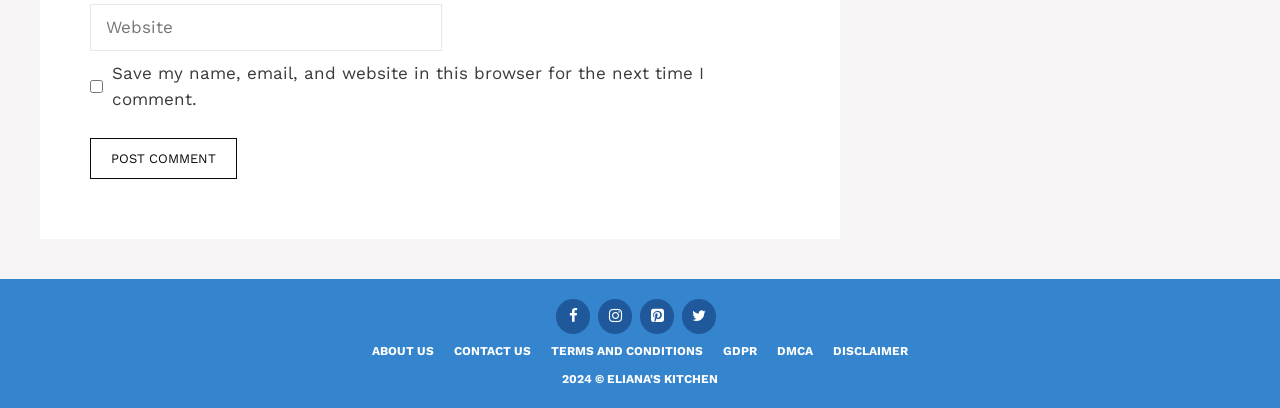Bounding box coordinates are specified in the format (top-left x, top-left y, bottom-right x, bottom-right y). All values are floating point numbers bounded between 0 and 1. Please provide the bounding box coordinate of the region this sentence describes: DISCLAIMER

[0.651, 0.844, 0.709, 0.878]